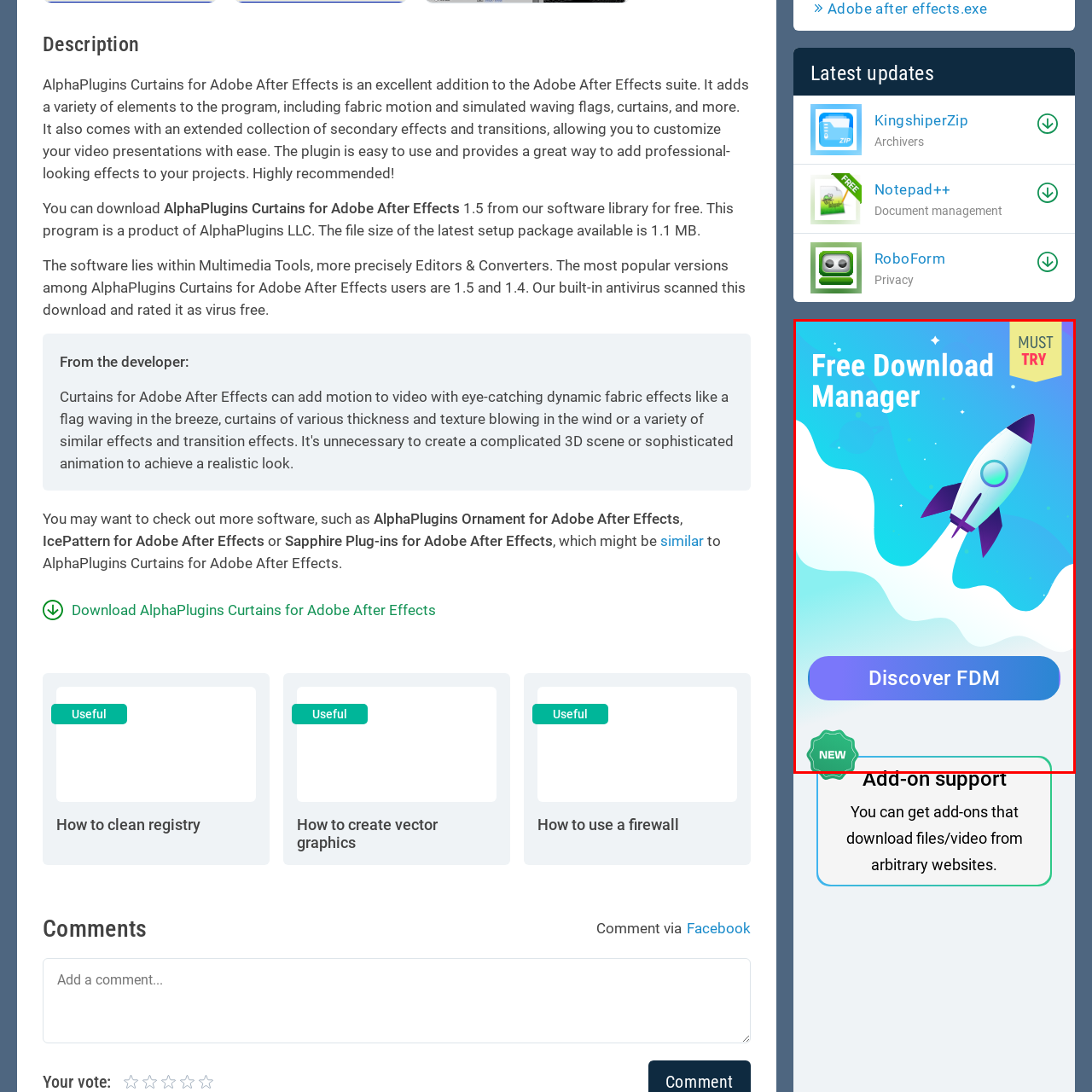What is the purpose of the badge in the corner?
Inspect the image enclosed by the red bounding box and elaborate on your answer with as much detail as possible based on the visual cues.

The badge in the corner of the image displays 'MUST TRY', which is intended to encourage viewers to try the 'Free Download Manager' software, emphasizing its importance and appeal.